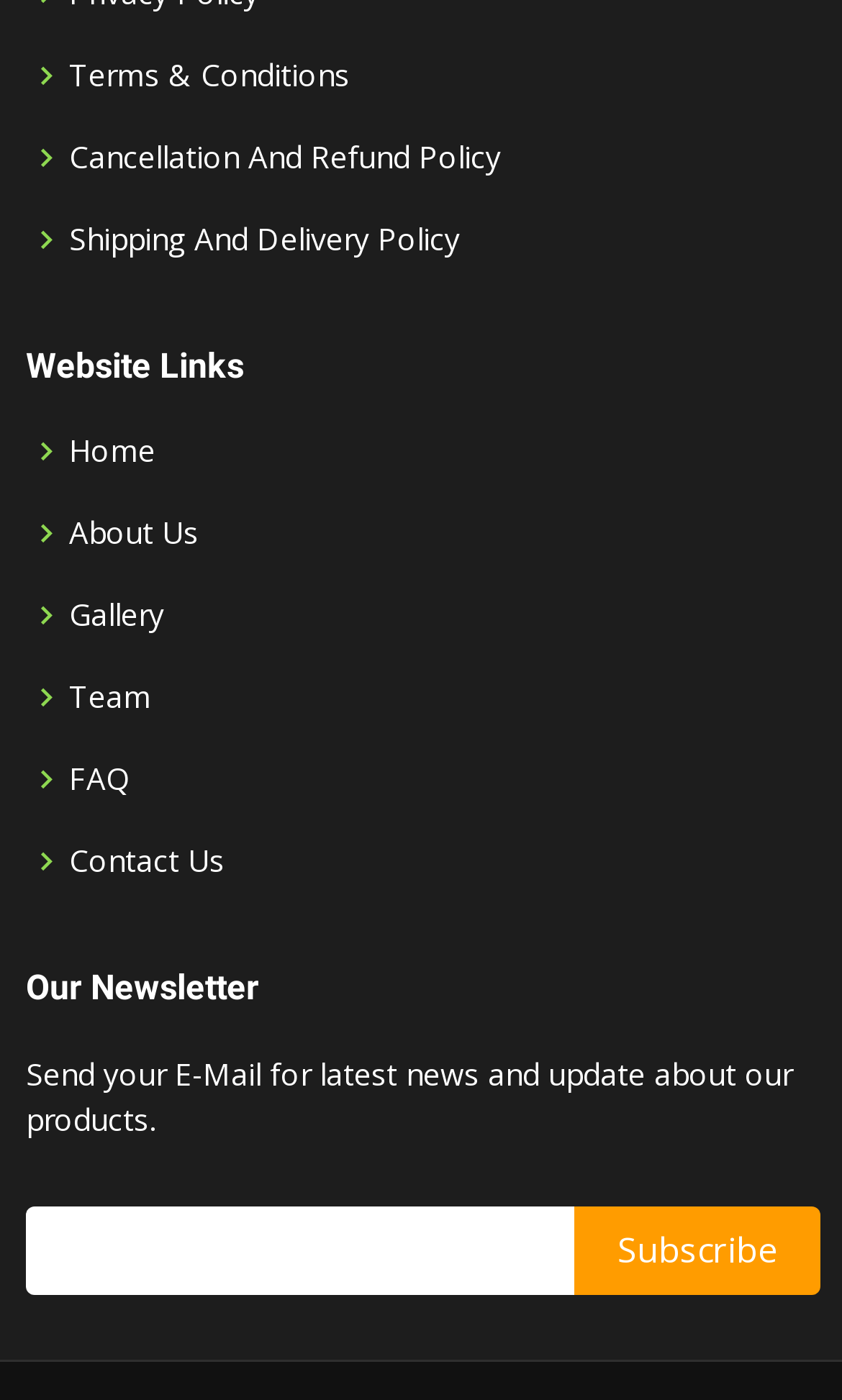What is the topic of the static text?
Using the image, give a concise answer in the form of a single word or short phrase.

Newsletter